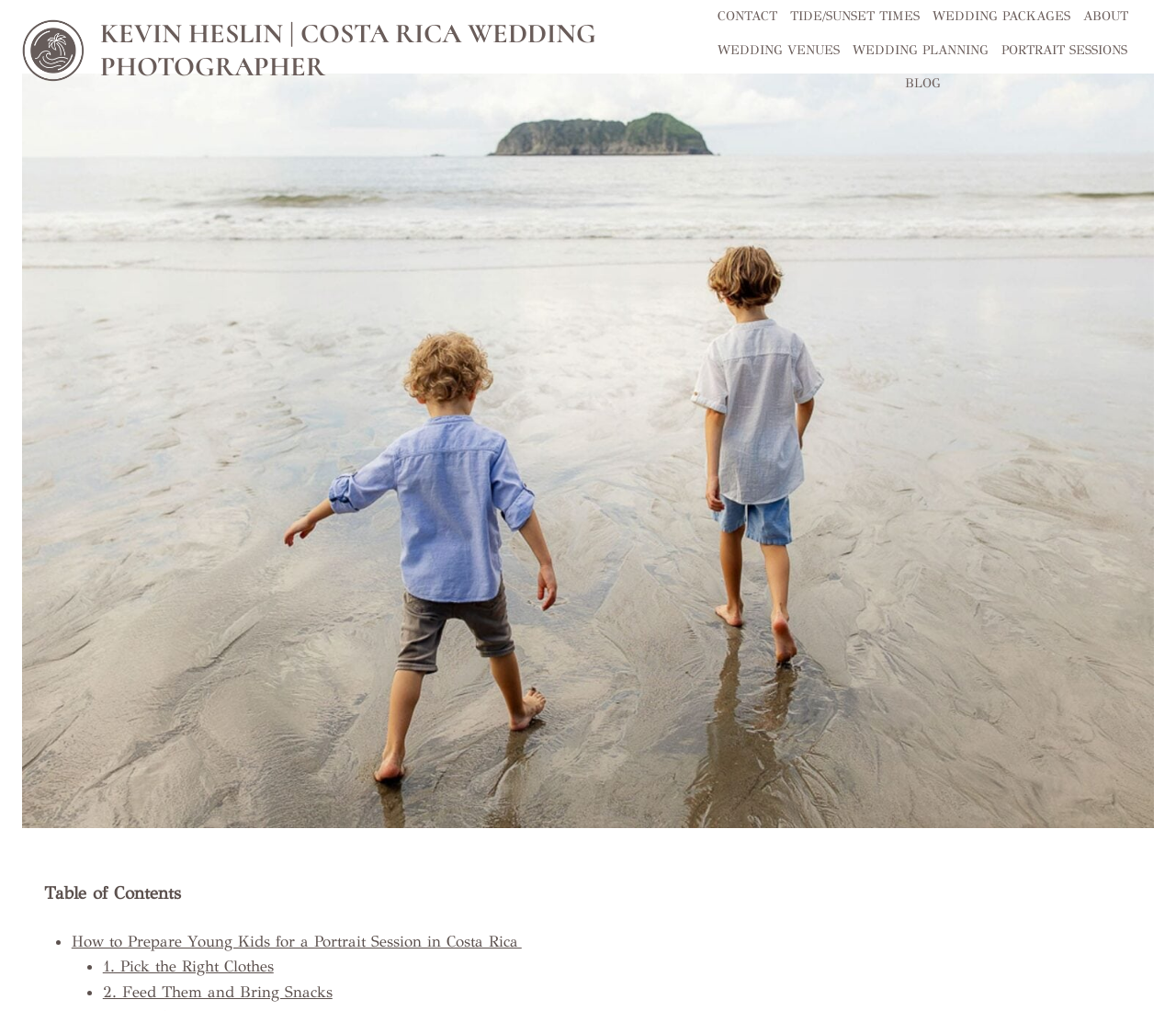Please respond to the question with a concise word or phrase:
What is the second tip for preparing kids for a portrait session?

Feed them and bring snacks